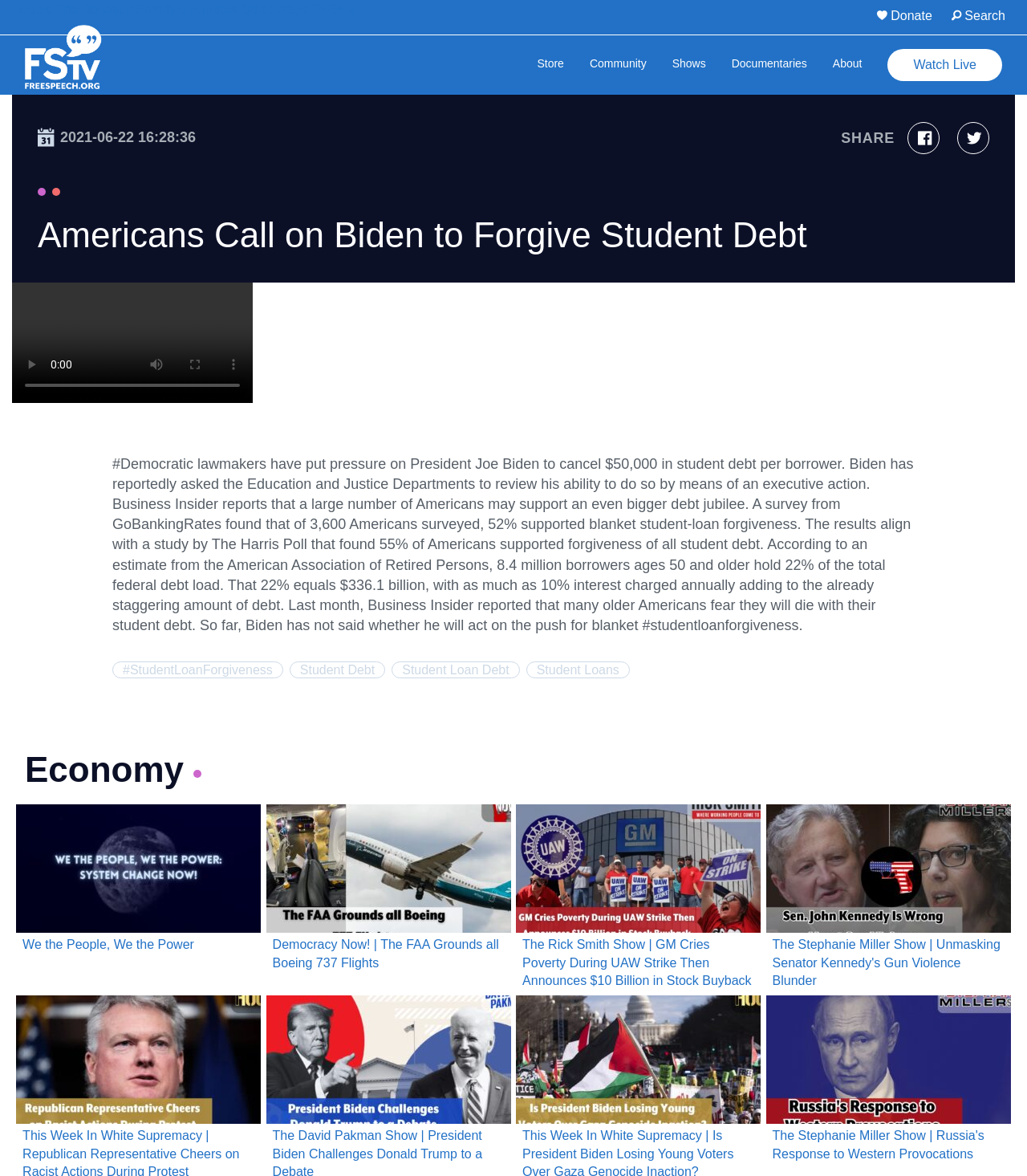What is the name of the show mentioned in the article?
Based on the image content, provide your answer in one word or a short phrase.

Democracy Now!